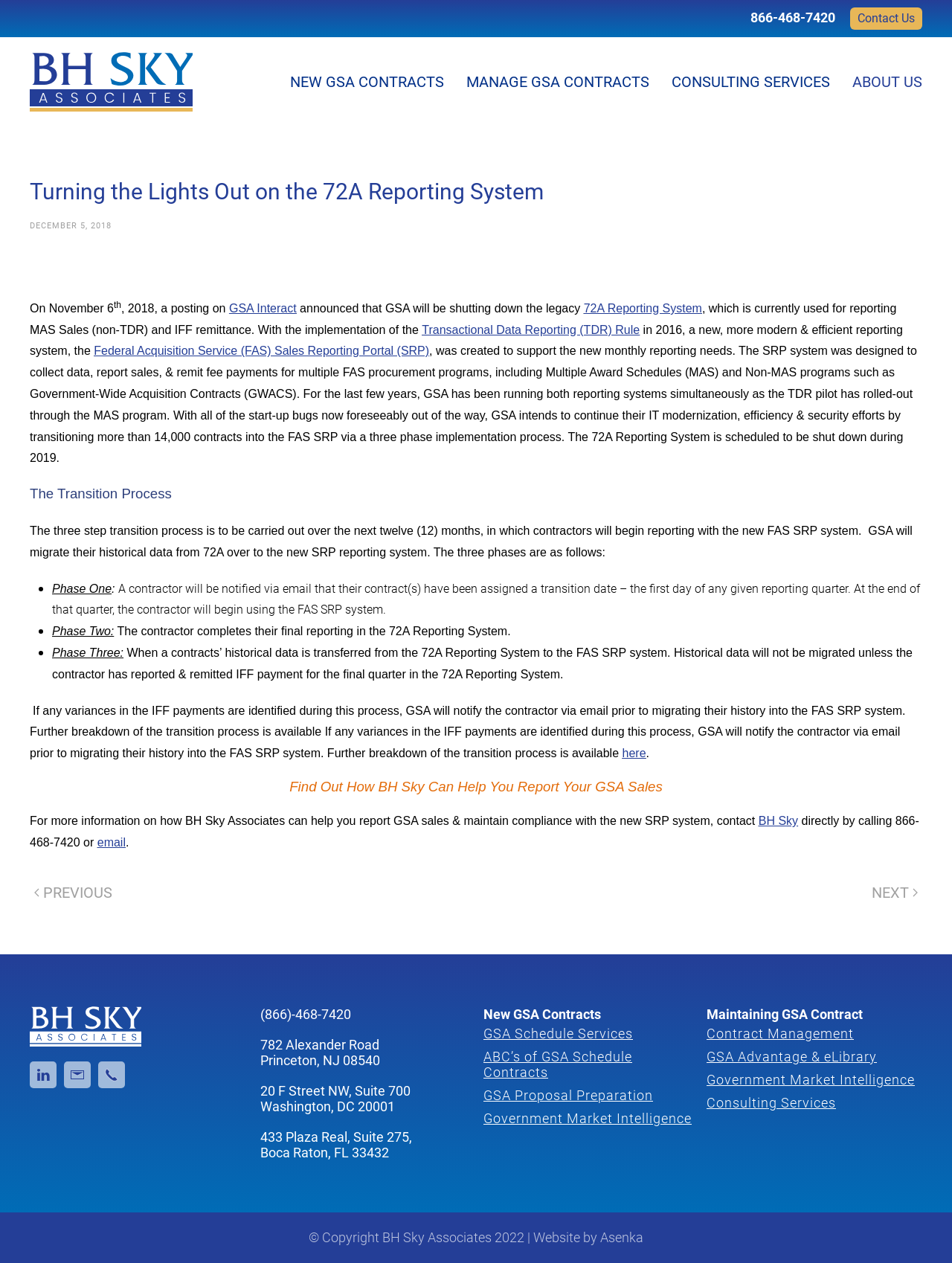Show the bounding box coordinates of the element that should be clicked to complete the task: "Click 'NEW GSA CONTRACTS'".

[0.305, 0.041, 0.49, 0.088]